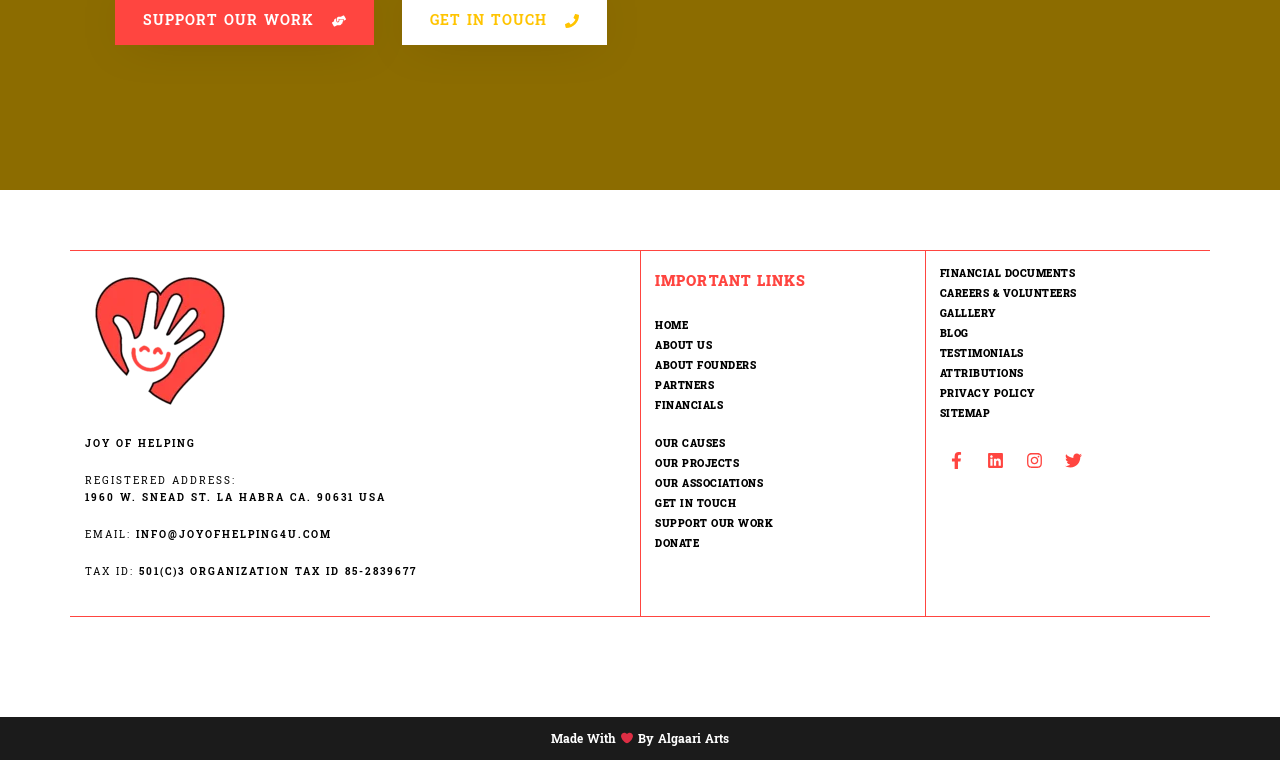From the details in the image, provide a thorough response to the question: What is the name of the organization?

The name of the organization can be found at the top of the webpage, above the 'REGISTERED ADDRESS:' section. It is specified as 'JOY OF HELPING'.